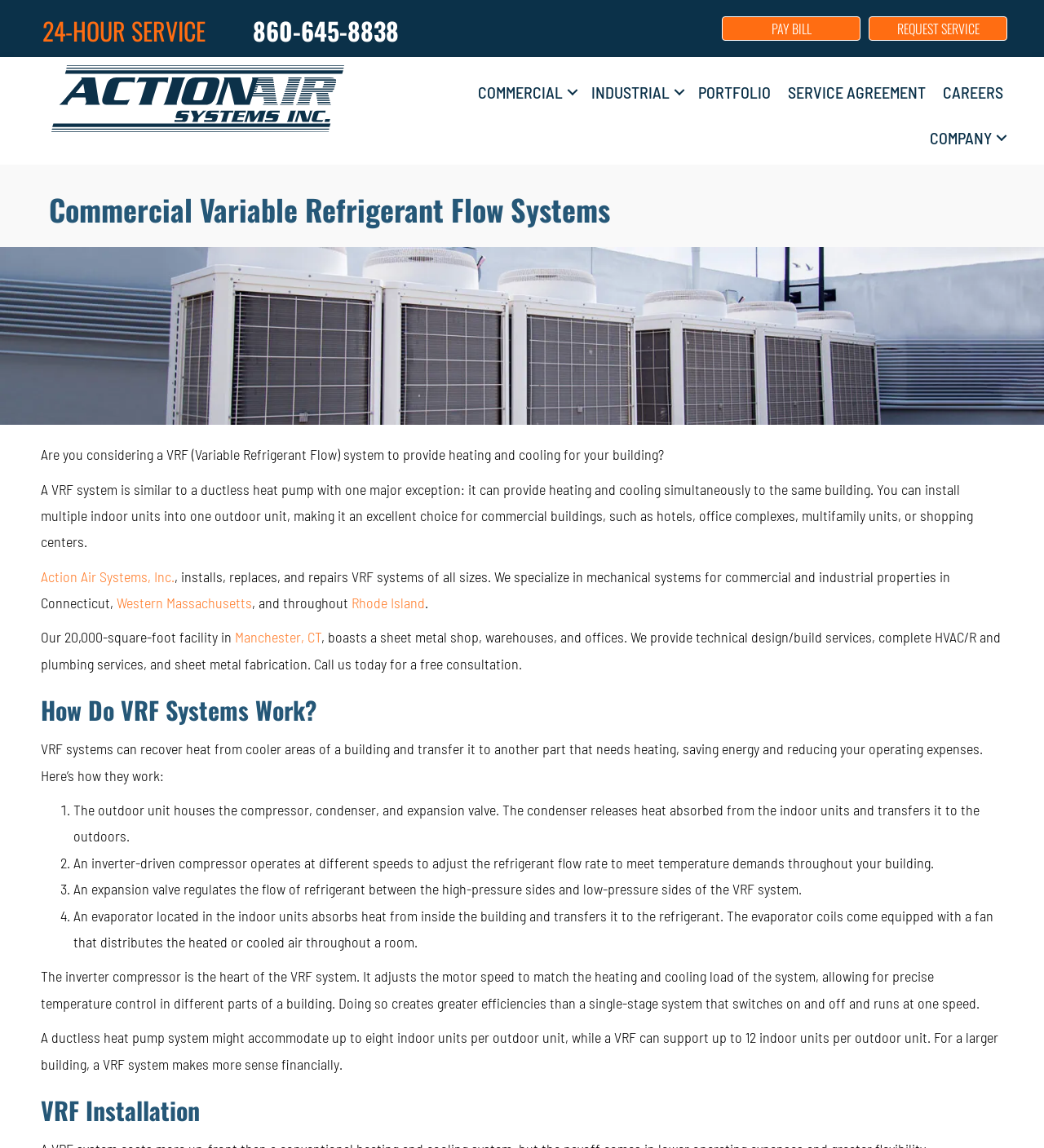Please identify the bounding box coordinates of the area I need to click to accomplish the following instruction: "Learn about commercial variable refrigerant flow systems".

[0.047, 0.165, 0.953, 0.201]